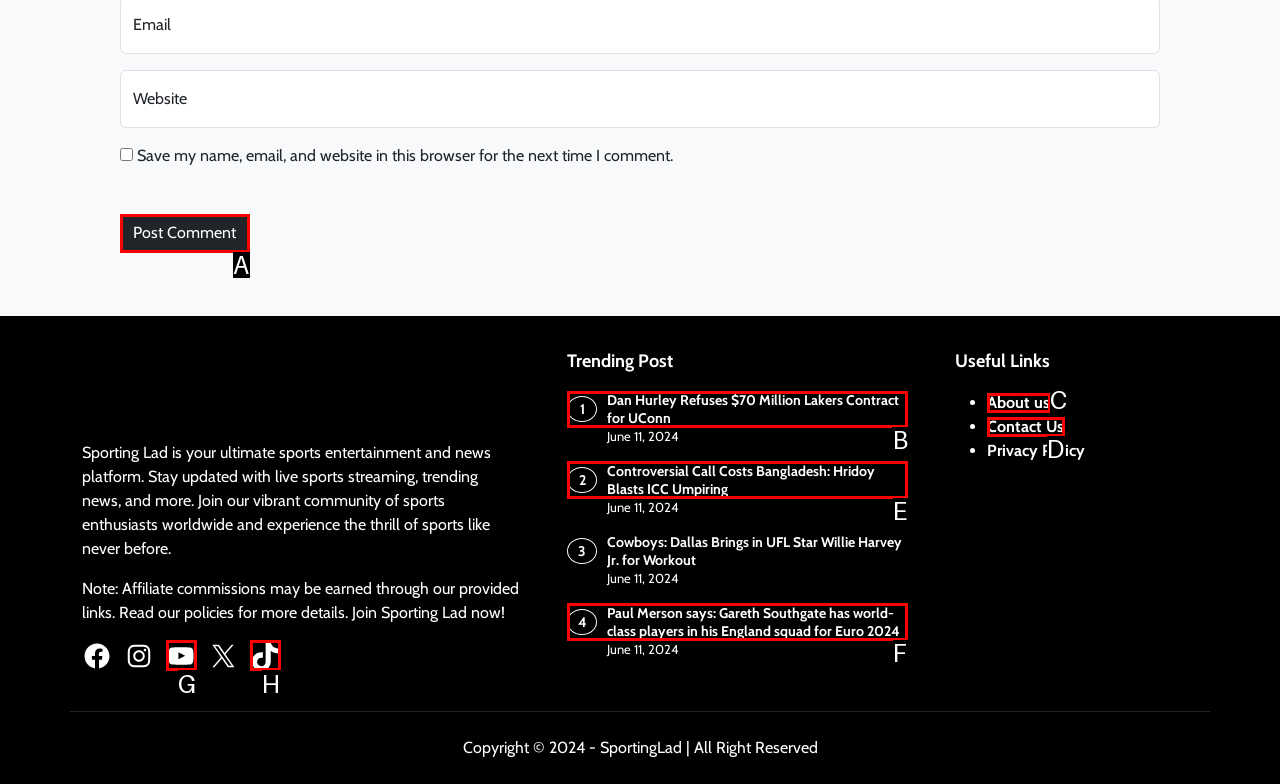Find the HTML element to click in order to complete this task: Read about Dan Hurley refusing Lakers contract
Answer with the letter of the correct option.

B